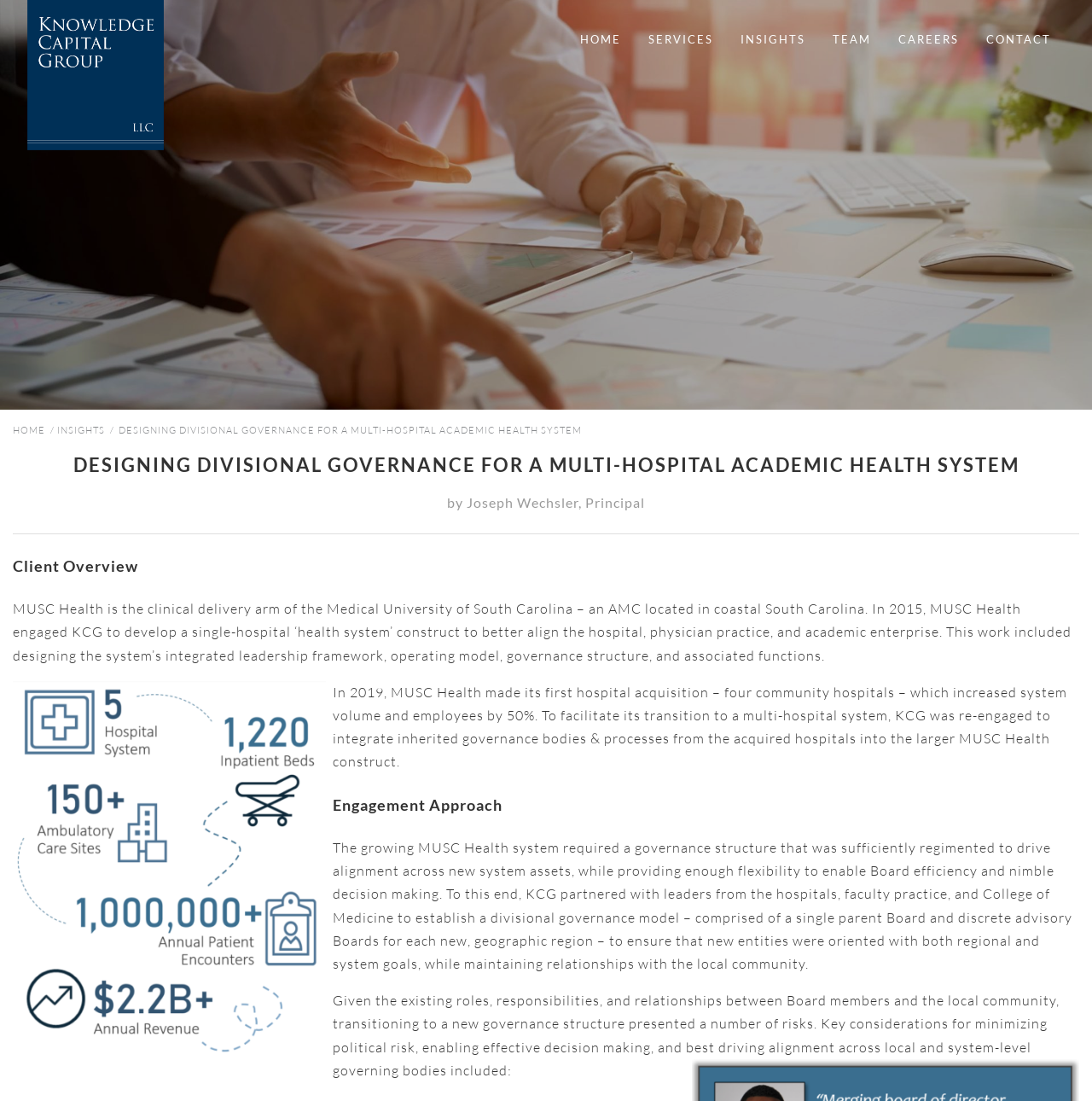Pinpoint the bounding box coordinates of the clickable element to carry out the following instruction: "Contact KCG."

[0.891, 0.0, 0.975, 0.072]